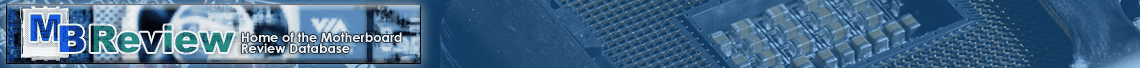Use the information in the screenshot to answer the question comprehensively: What specific motherboard model is highlighted in the banner?

The banner sets the stage for readers interested in detailed insights and analyses of motherboard performance, specifically highlighting the Biostar Racing Z490GTA EVO model, which is the main subject of the review article.